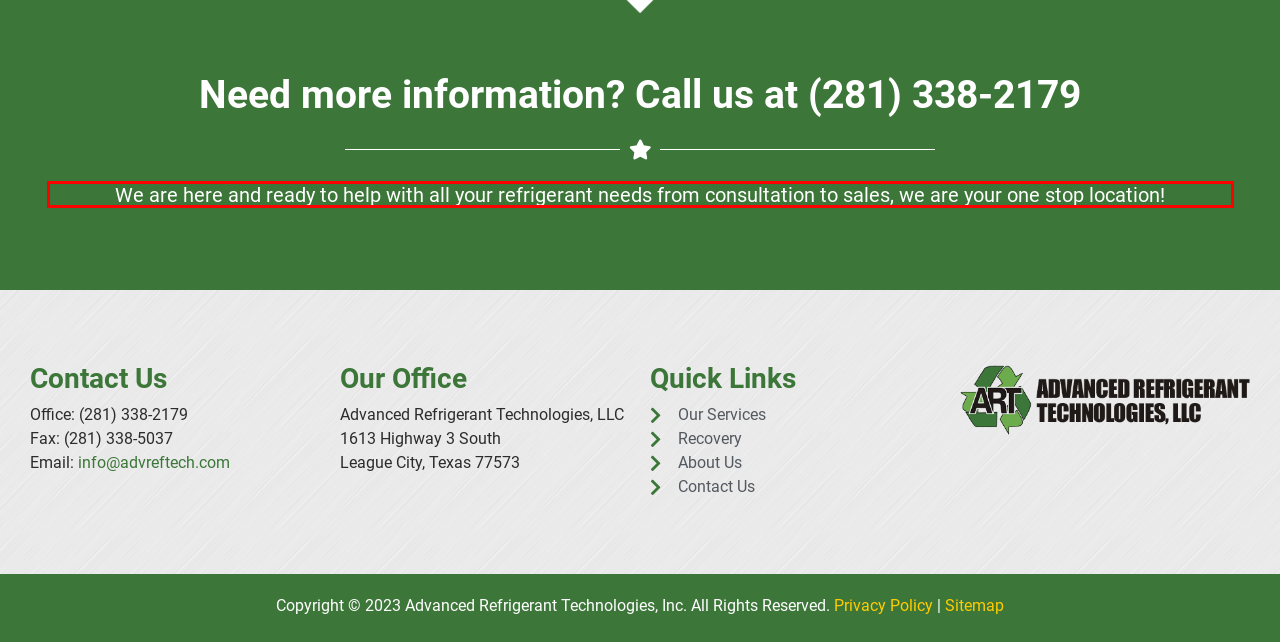You are given a screenshot of a webpage with a UI element highlighted by a red bounding box. Please perform OCR on the text content within this red bounding box.

We are here and ready to help with all your refrigerant needs from consultation to sales, we are your one stop location!